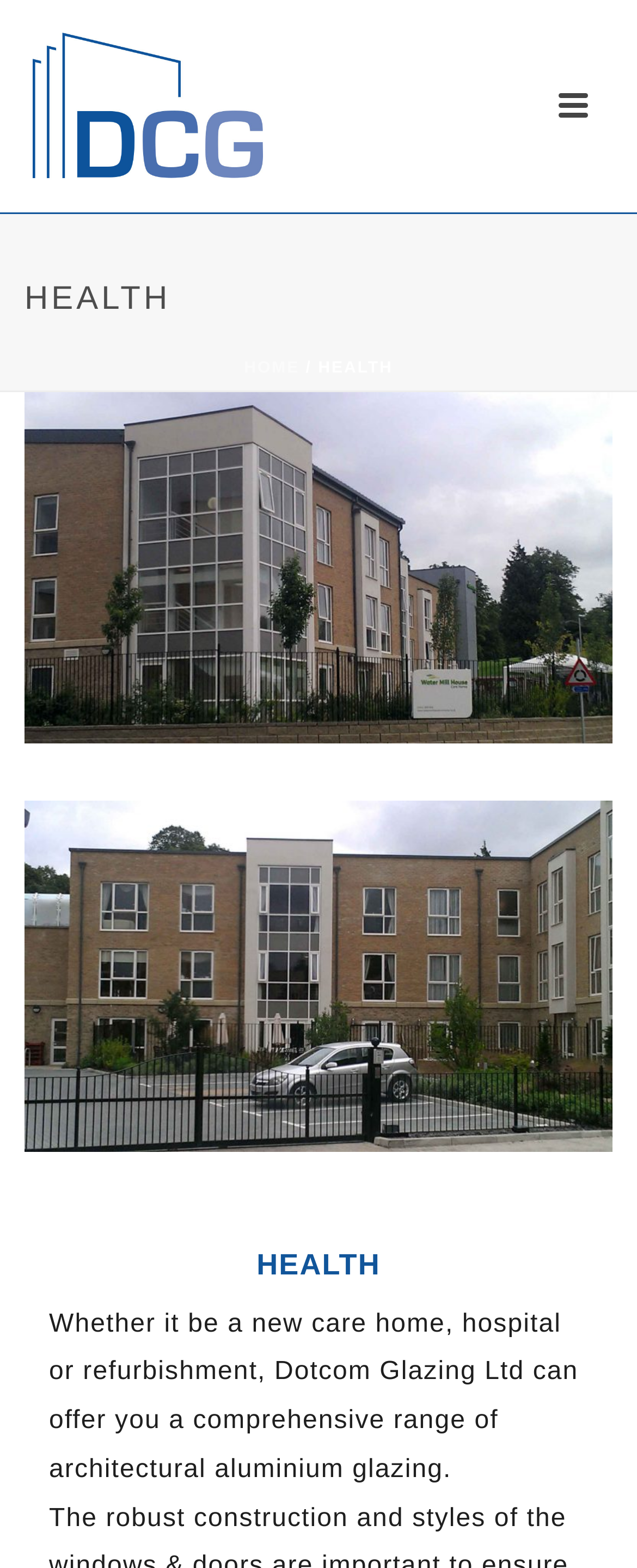How many figures are displayed on the webpage?
Using the image provided, answer with just one word or phrase.

2